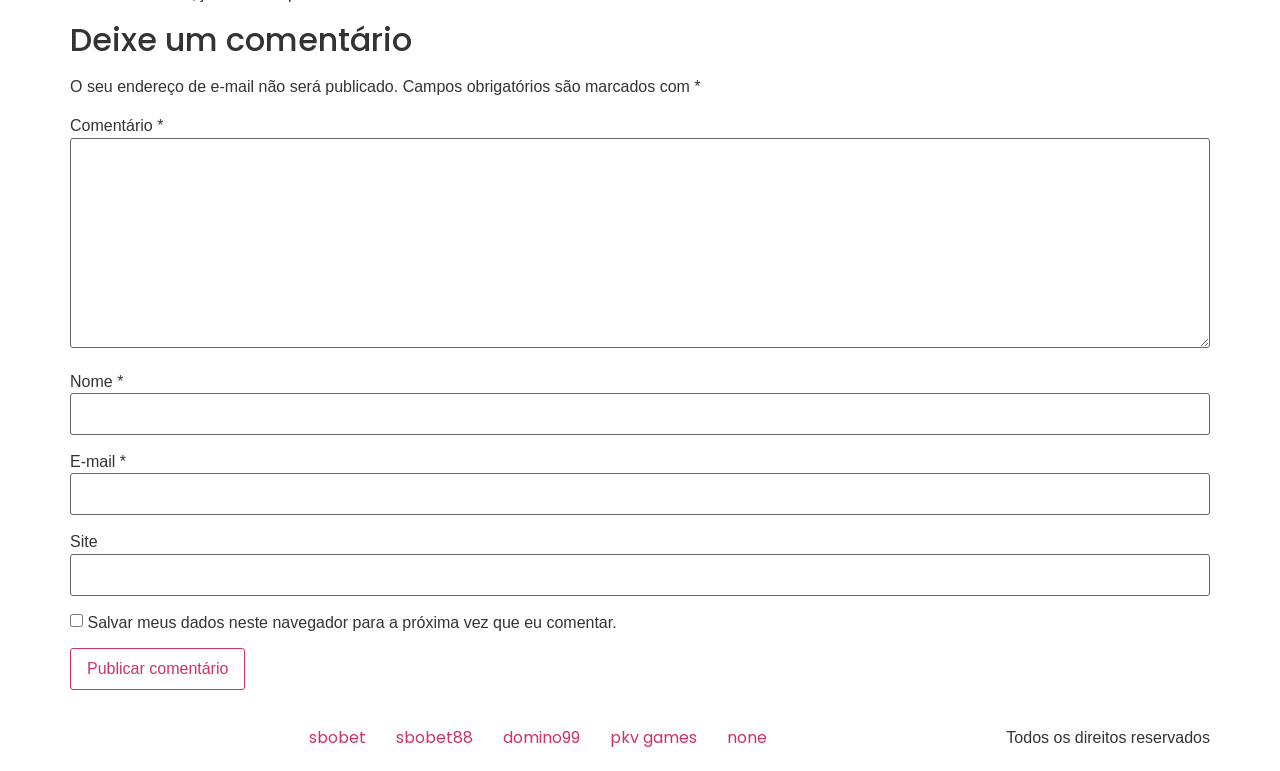Determine the bounding box coordinates (top-left x, top-left y, bottom-right x, bottom-right y) of the UI element described in the following text: name="submit" value="Publicar comentário"

[0.055, 0.841, 0.192, 0.896]